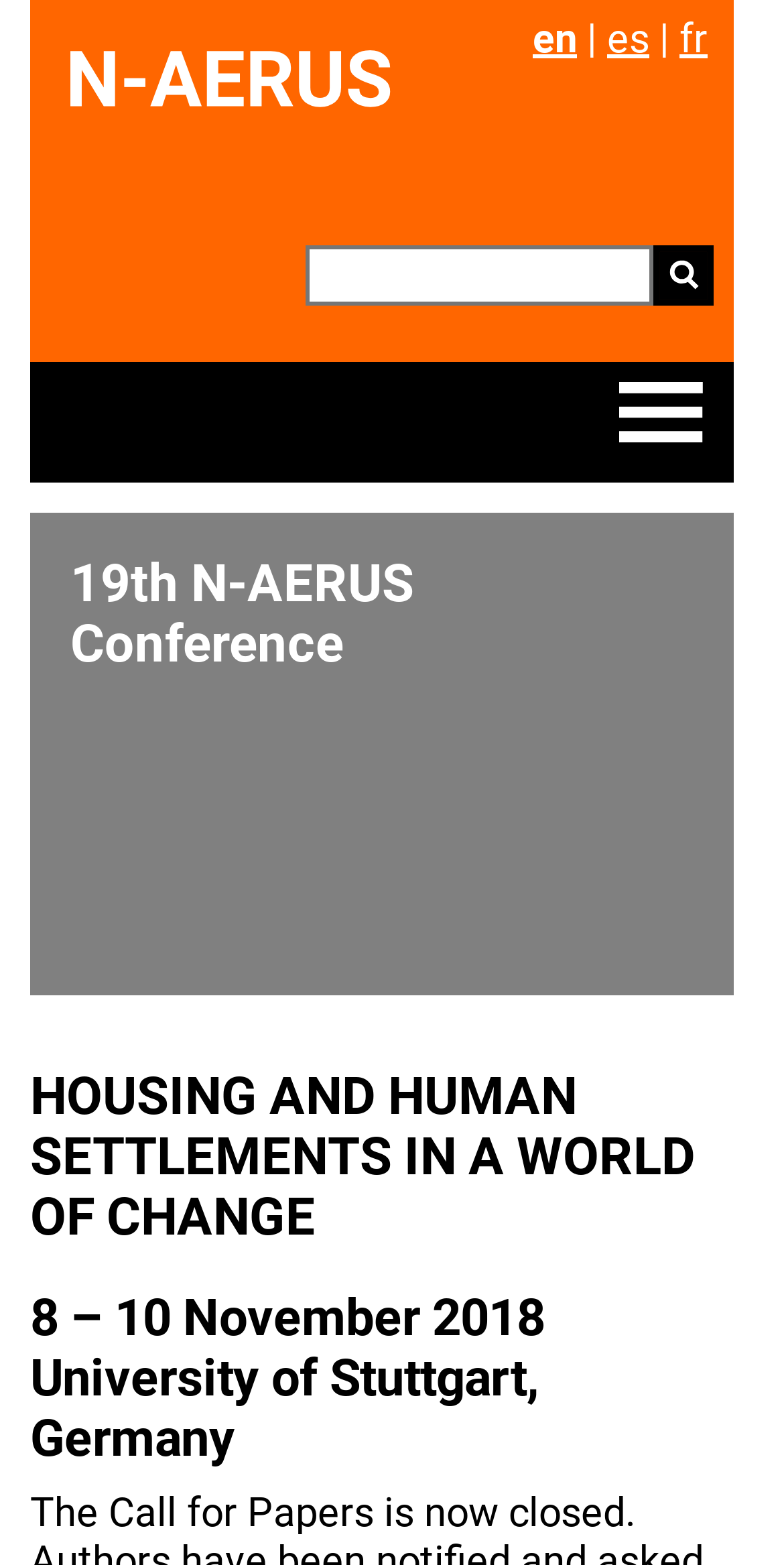How many days will the 19th N-AERUS Conference last?
Please respond to the question thoroughly and include all relevant details.

The duration of the conference can be inferred from the date range '8 – 10 November 2018', which suggests that the conference will take place over three consecutive days.